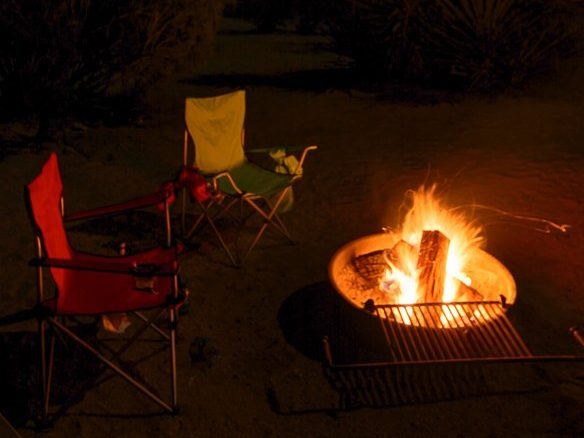What is above the campfire?
Look at the webpage screenshot and answer the question with a detailed explanation.

According to the caption, a metal grill rests above the fire, likely used for cooking or to better contain the fire, which indicates its position relative to the campfire.